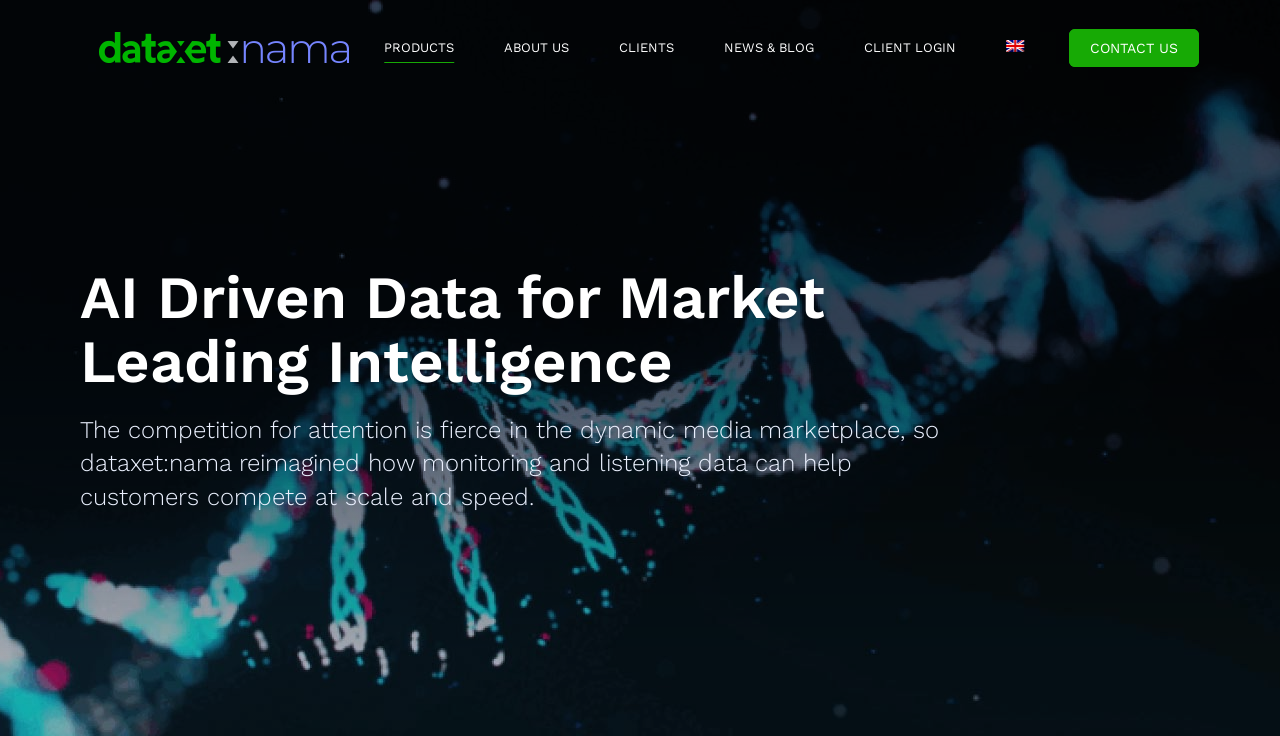Offer an extensive depiction of the webpage and its key elements.

The webpage appears to be a product or company page, with a prominent logo displayed at the top left corner, repeated five times. 

Below the logo, there is a navigation menu with seven links: "PRODUCTS", "ABOUT US", "CLIENTS", "NEWS & BLOG", "CLIENT LOGIN", and "English", which has a small flag icon next to it. These links are positioned horizontally, taking up most of the top section of the page.

In the middle of the page, there is a large heading that reads "AI Driven Data for Market Leading Intelligence", followed by a subheading that explains how the company, dataxet:nama, helps customers compete in the media marketplace by reimagining monitoring and listening data. This text is centered on the page and takes up a significant amount of vertical space.

There is no prominent image or graphic on the page, aside from the logo and the small flag icon next to the "English" link. The overall layout is focused on presenting the company's message and navigation options.